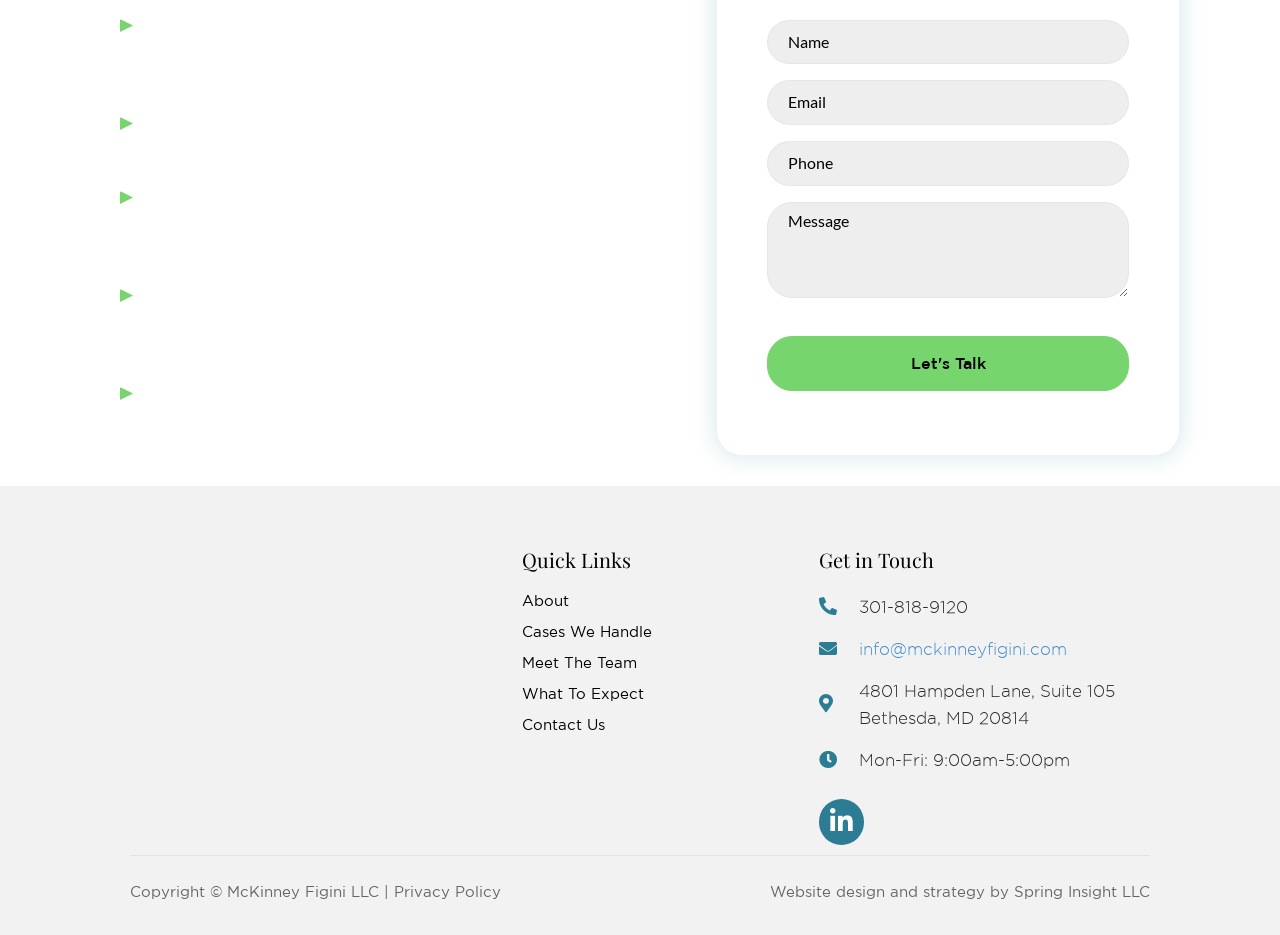Look at the image and write a detailed answer to the question: 
What is the name of the company that designed the website?

The website credits Spring Insight LLC for the design and strategy of the website, as indicated in the footer section.